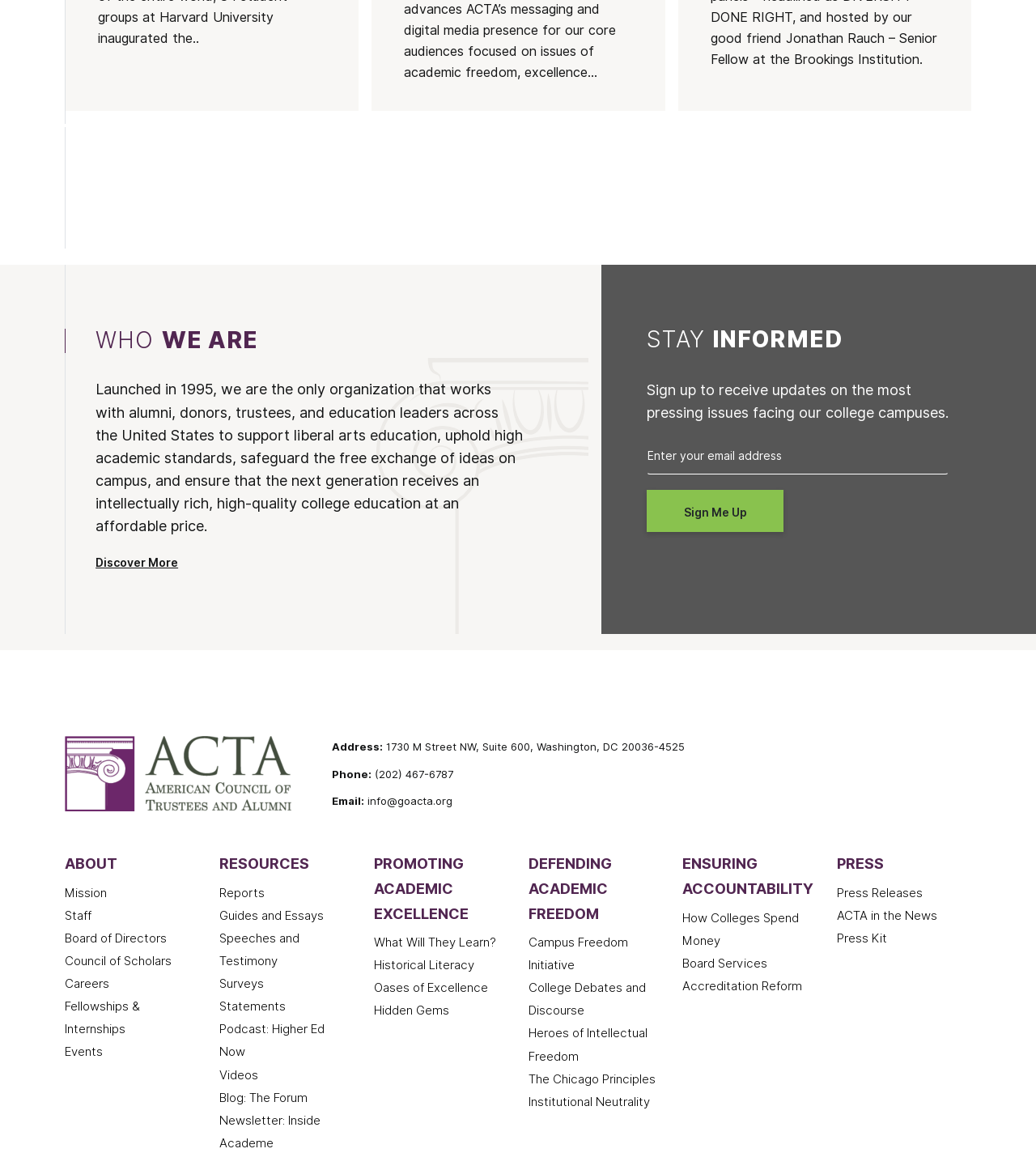Determine the coordinates of the bounding box for the clickable area needed to execute this instruction: "call the company".

None